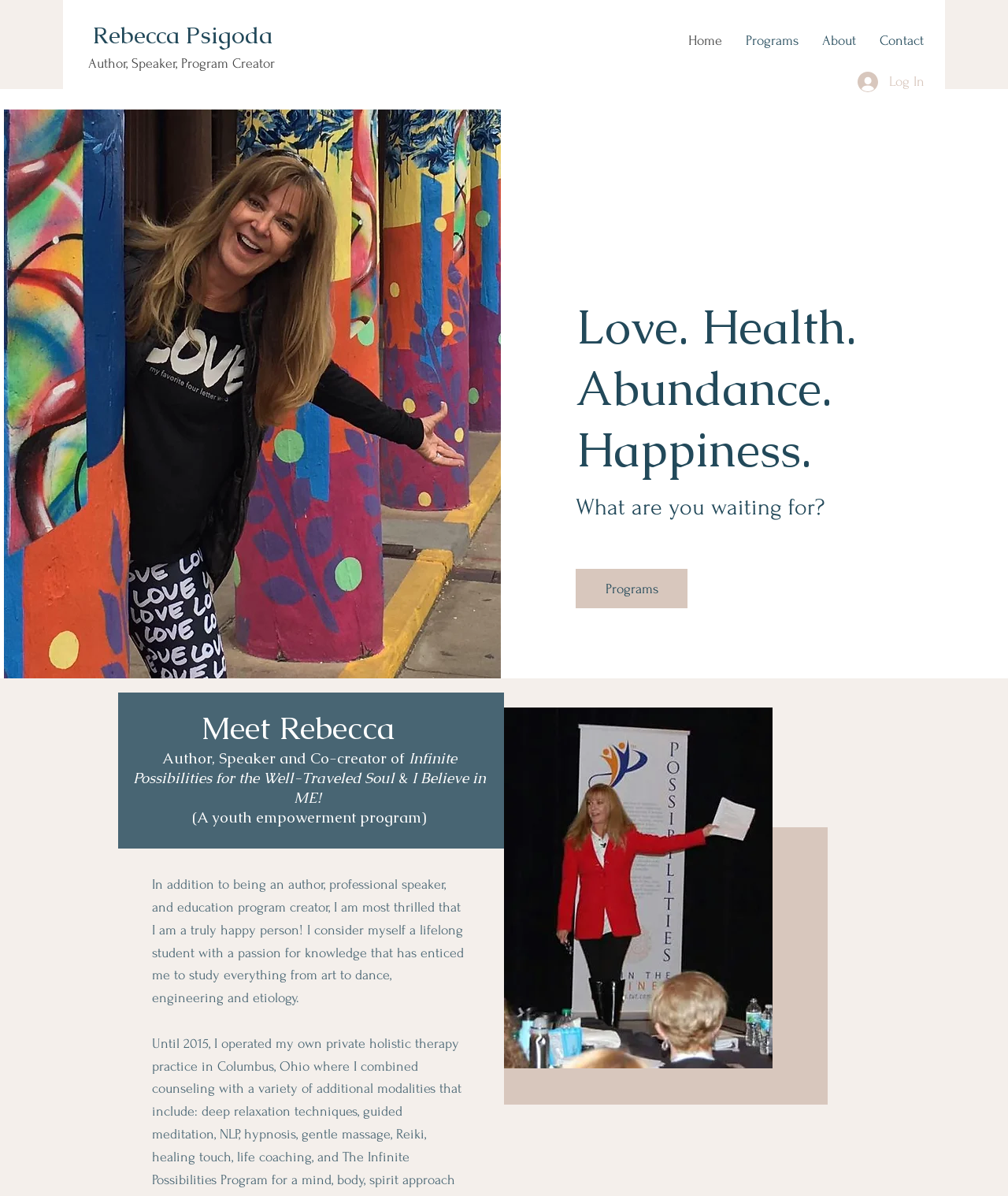Find and provide the bounding box coordinates for the UI element described with: "Book Your Growth Strategy Call".

None